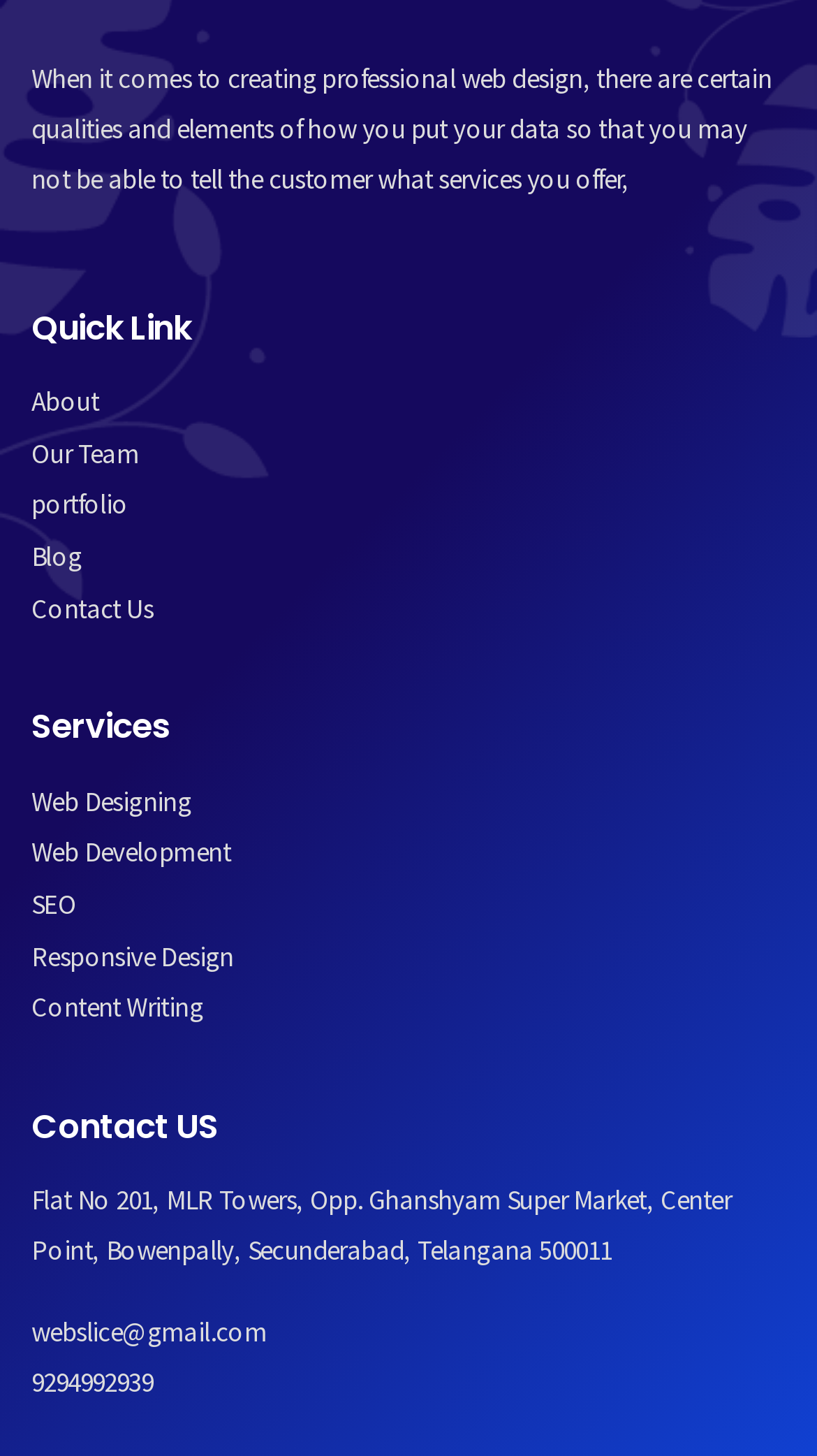Respond to the following question using a concise word or phrase: 
What is the email address of the company?

webslice@gmail.com